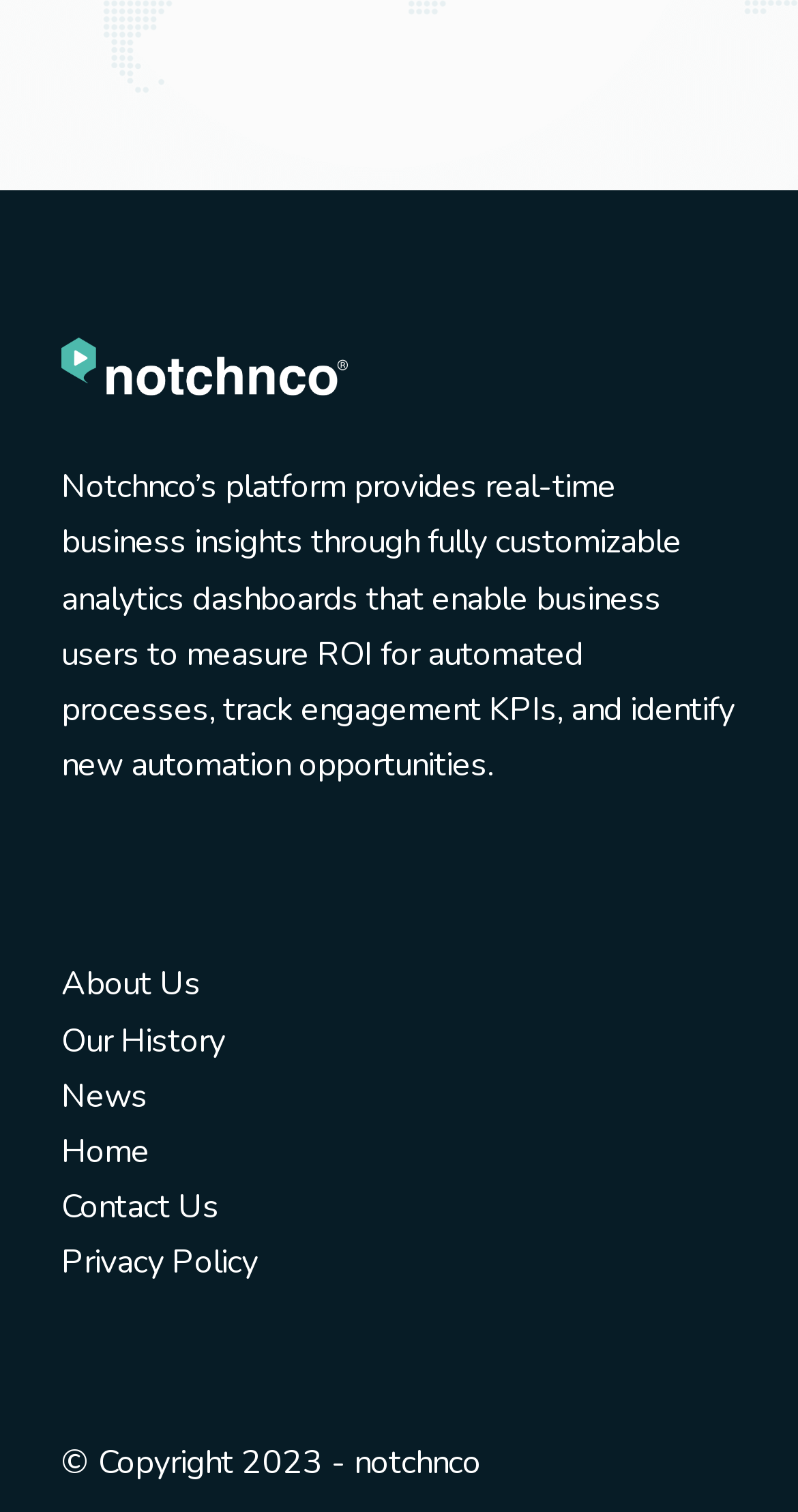Find and specify the bounding box coordinates that correspond to the clickable region for the instruction: "visit News".

[0.077, 0.71, 0.185, 0.74]